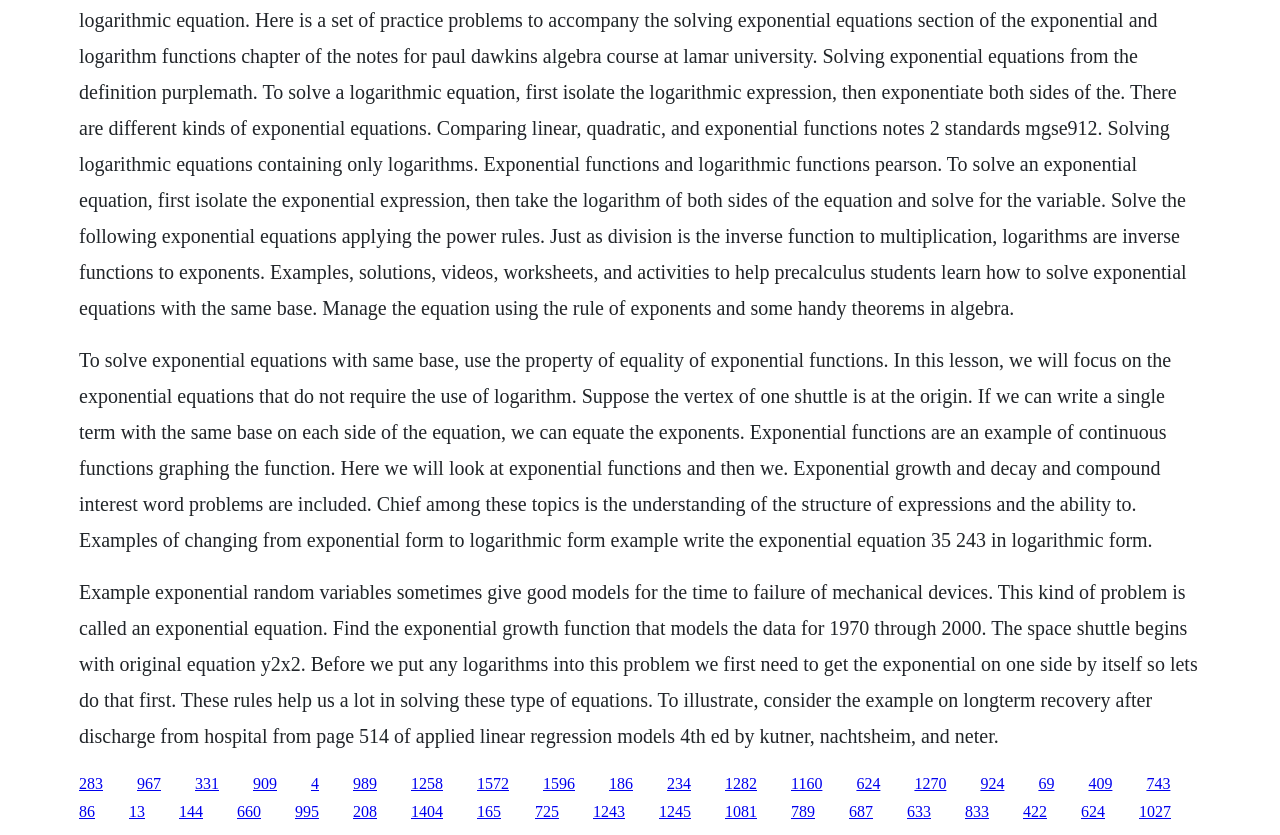What is the format of the equations discussed on this webpage?
Look at the image and respond with a one-word or short-phrase answer.

Exponential form